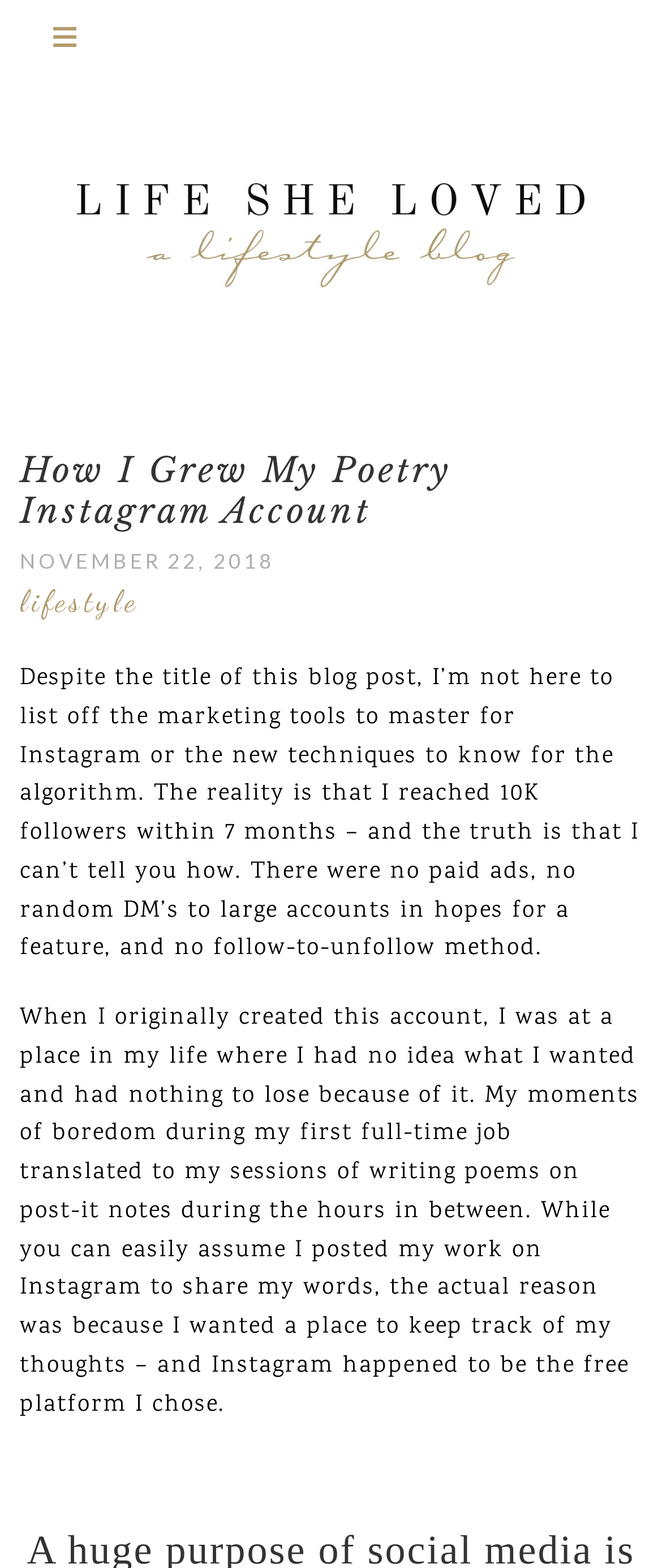Provide a thorough description of the webpage you see.

The webpage is about a personal blog post titled "How I Grew My Poetry Instagram Account". At the top left corner, there is a button with an icon "≡". Below it, there is a link to "Life She Loved". 

The main content of the webpage is a blog post with a heading that matches the title of the webpage. The heading is followed by a timestamp "NOVEMBER 22, 2018" and a link to a category "lifestyle". 

The blog post is a personal reflection on how the author grew their poetry Instagram account. The author explains that they didn't use marketing tools or techniques to gain followers, but rather started the account as a way to keep track of their thoughts and writings during moments of boredom at their first full-time job. The text is divided into two paragraphs, with the first one explaining the author's approach to Instagram and the second one providing more context about their motivations for creating the account.